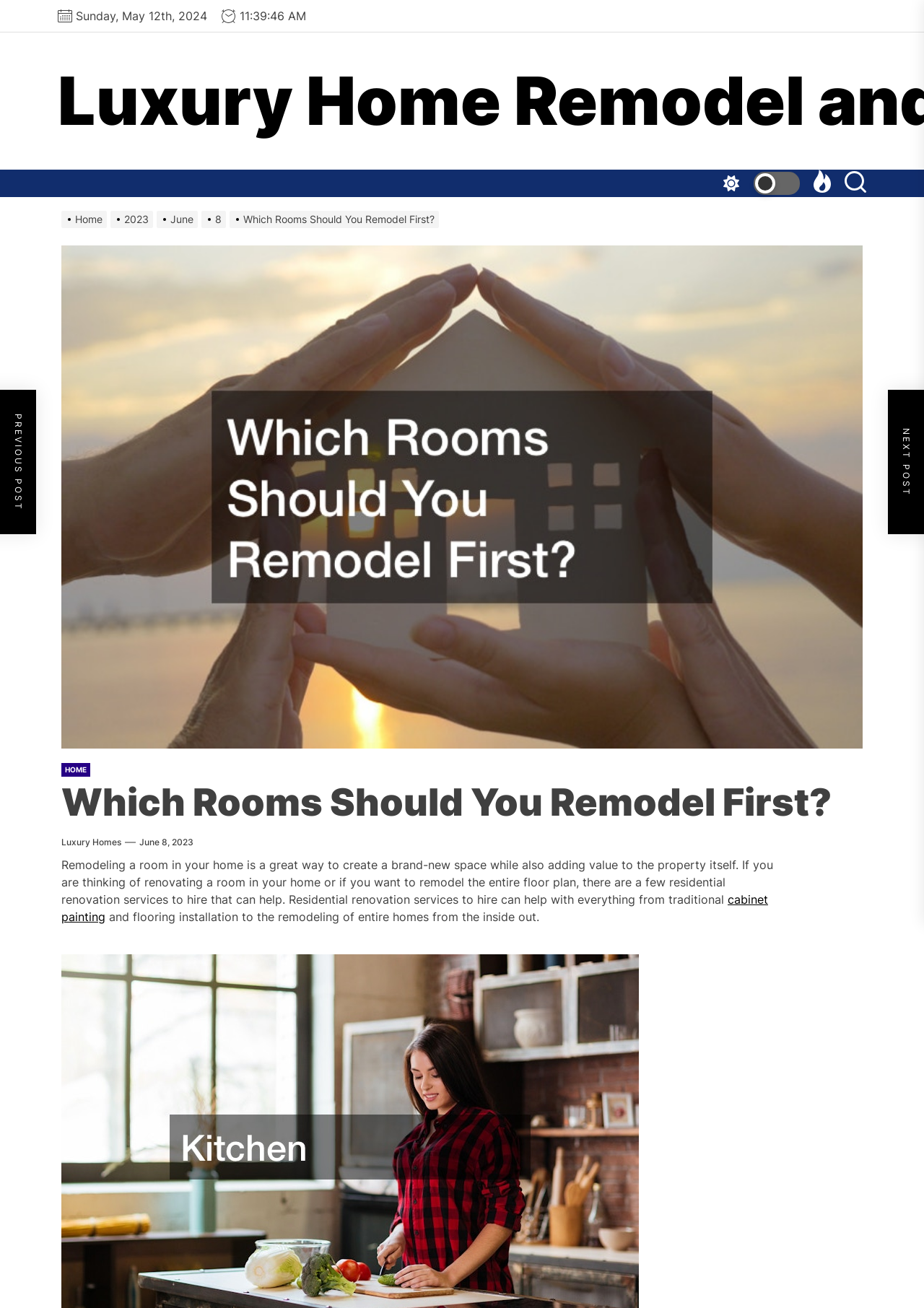Determine the bounding box coordinates for the clickable element required to fulfill the instruction: "Learn about Luxury Homes". Provide the coordinates as four float numbers between 0 and 1, i.e., [left, top, right, bottom].

[0.066, 0.639, 0.131, 0.649]